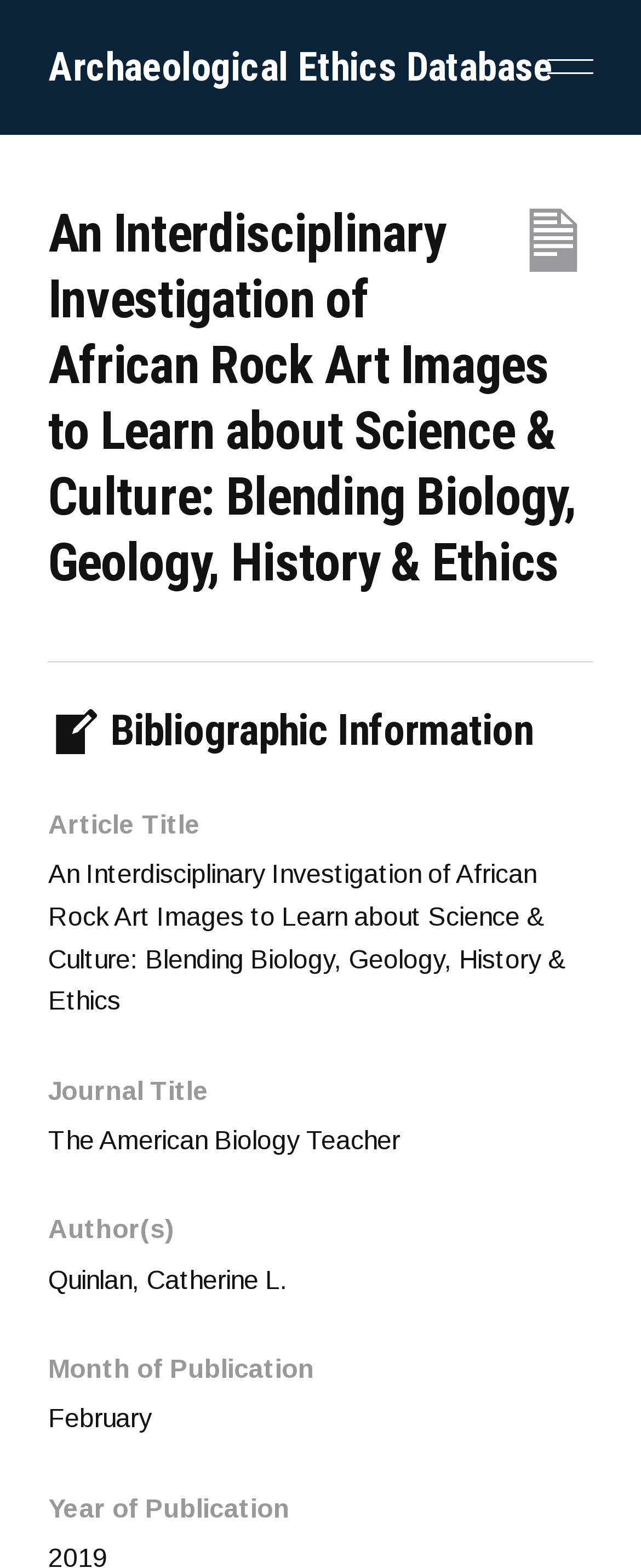What type of publication is this article?
Refer to the image and give a detailed answer to the question.

I found the type of publication by looking at the generic text 'Journal Article'.